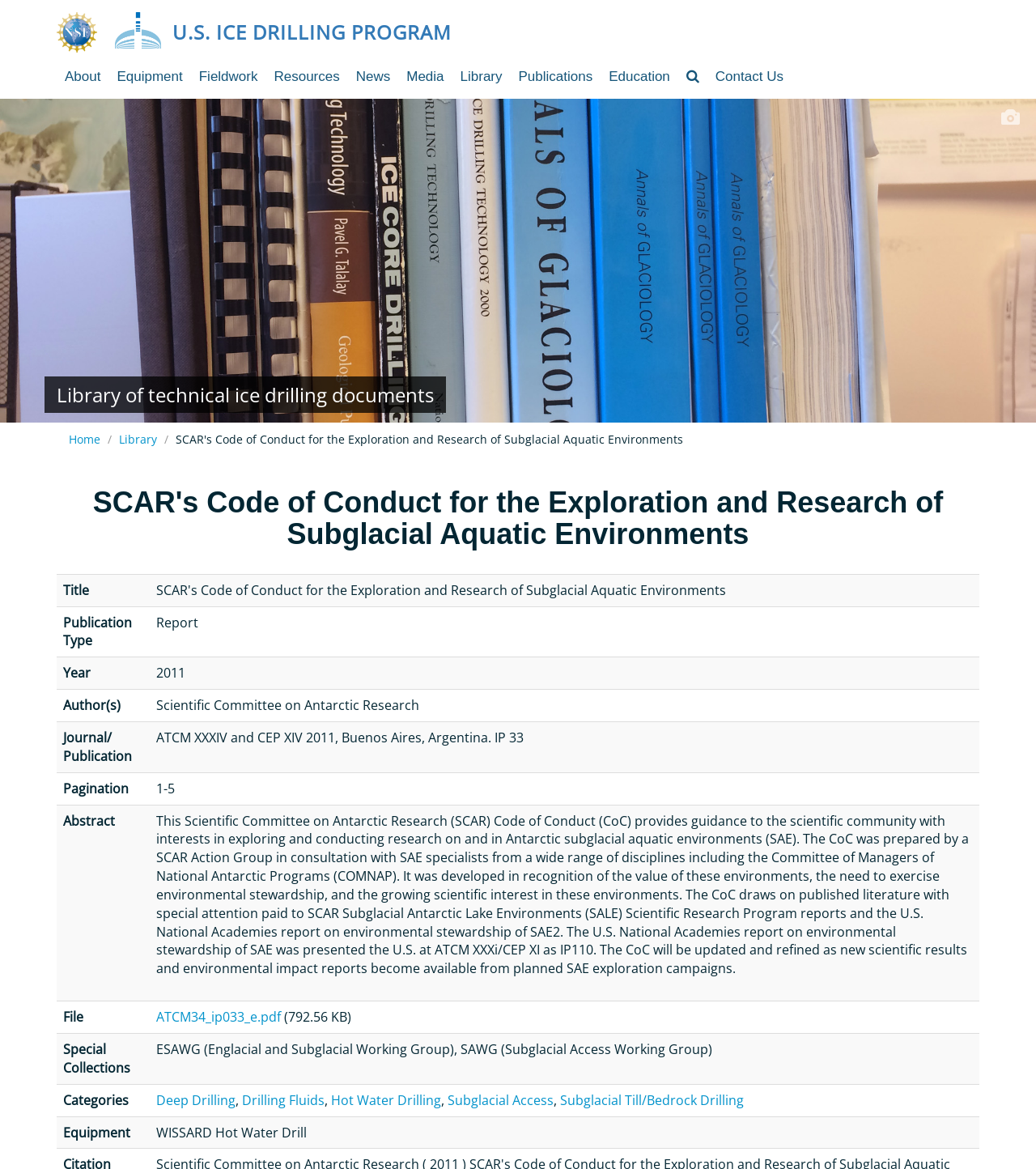Given the element description: "1180", predict the bounding box coordinates of the UI element it refers to, using four float numbers between 0 and 1, i.e., [left, top, right, bottom].

None